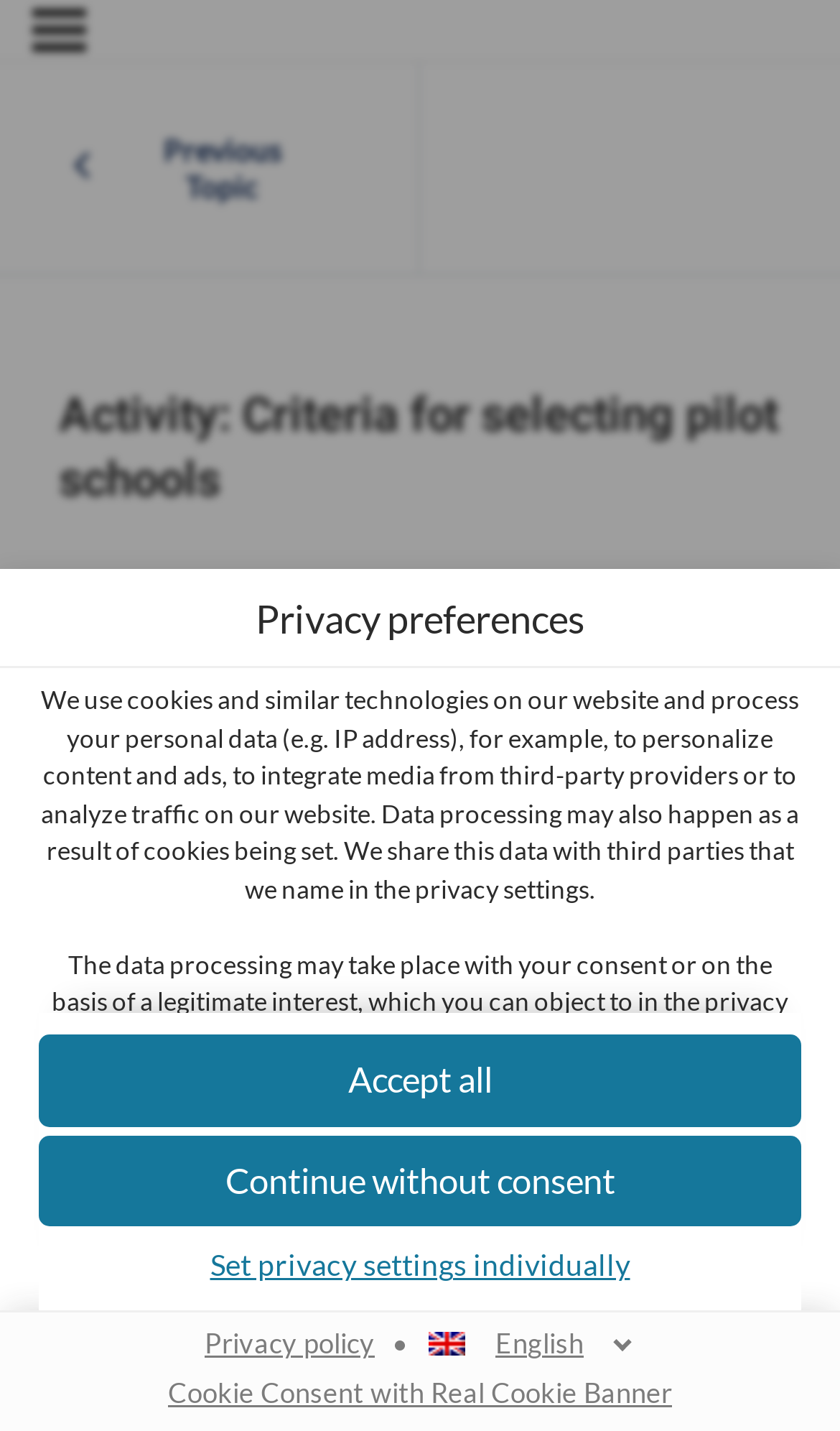Find the bounding box coordinates for the UI element that matches this description: "Português (Portuguese (Portugal))".

[0.102, 0.547, 0.898, 0.595]